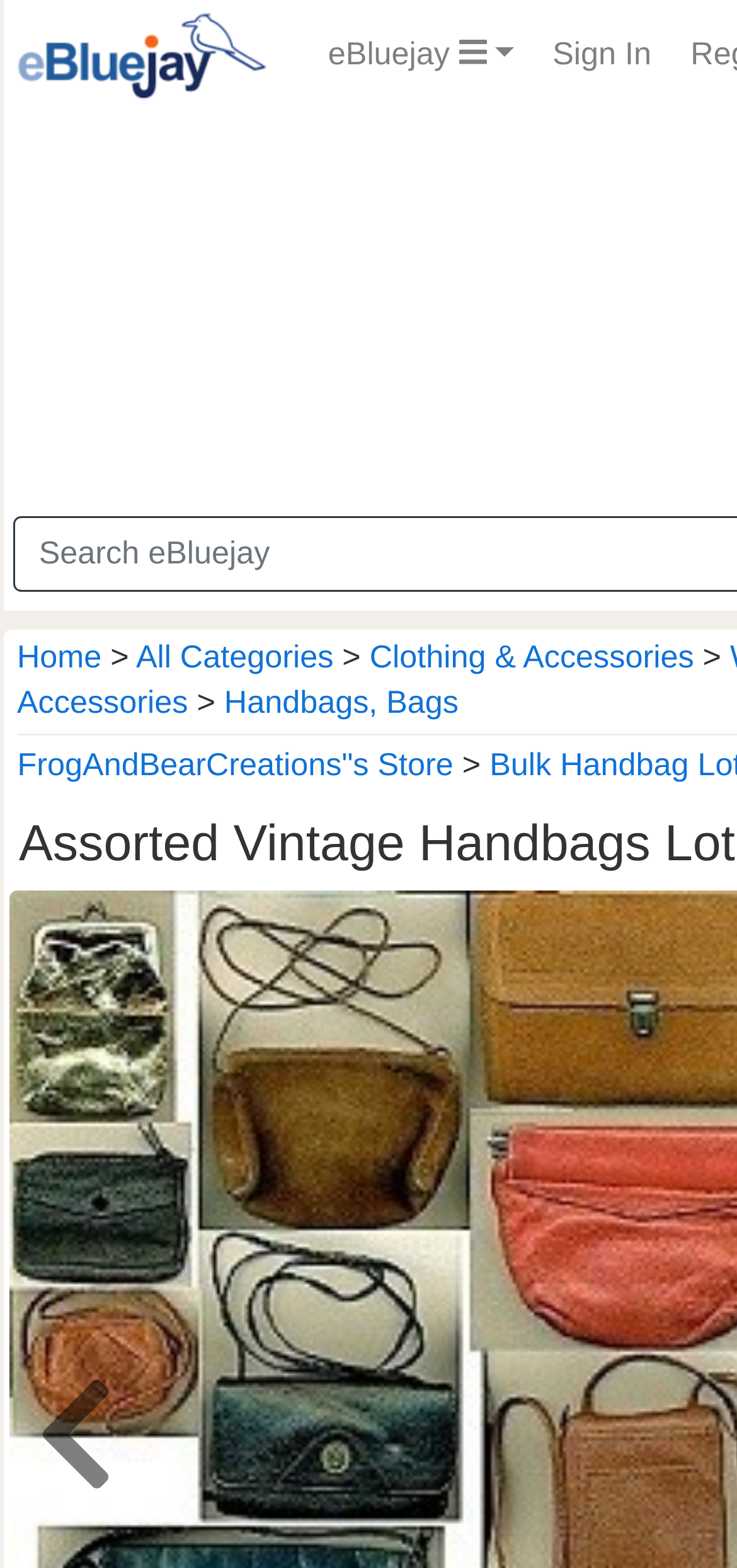Please find the bounding box coordinates for the clickable element needed to perform this instruction: "sign in".

[0.726, 0.009, 0.908, 0.061]